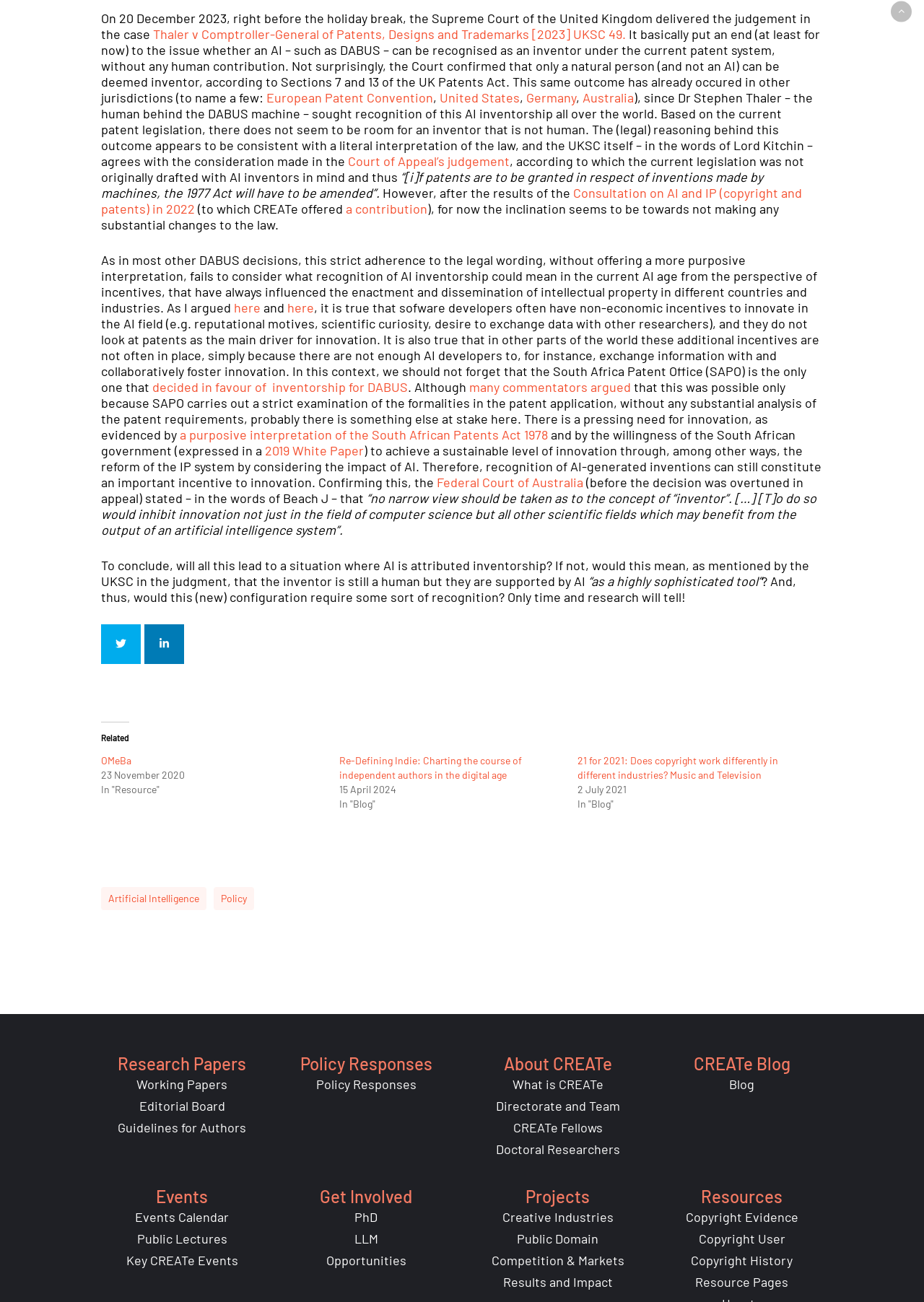Determine the bounding box coordinates of the area to click in order to meet this instruction: "Learn about the European Patent Convention".

[0.288, 0.069, 0.469, 0.081]